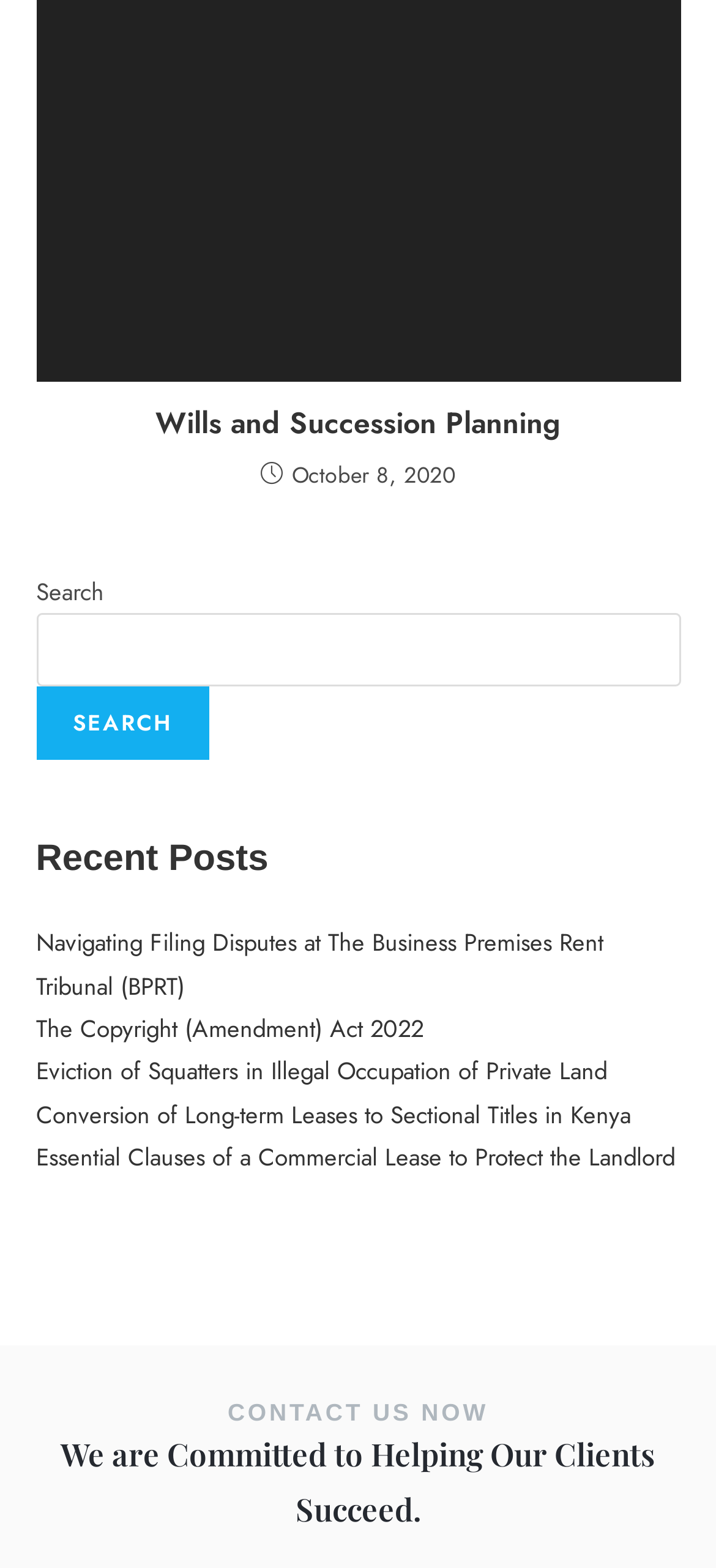Use a single word or phrase to answer the question: 
What is the call-to-action in the contact section?

Contact us now